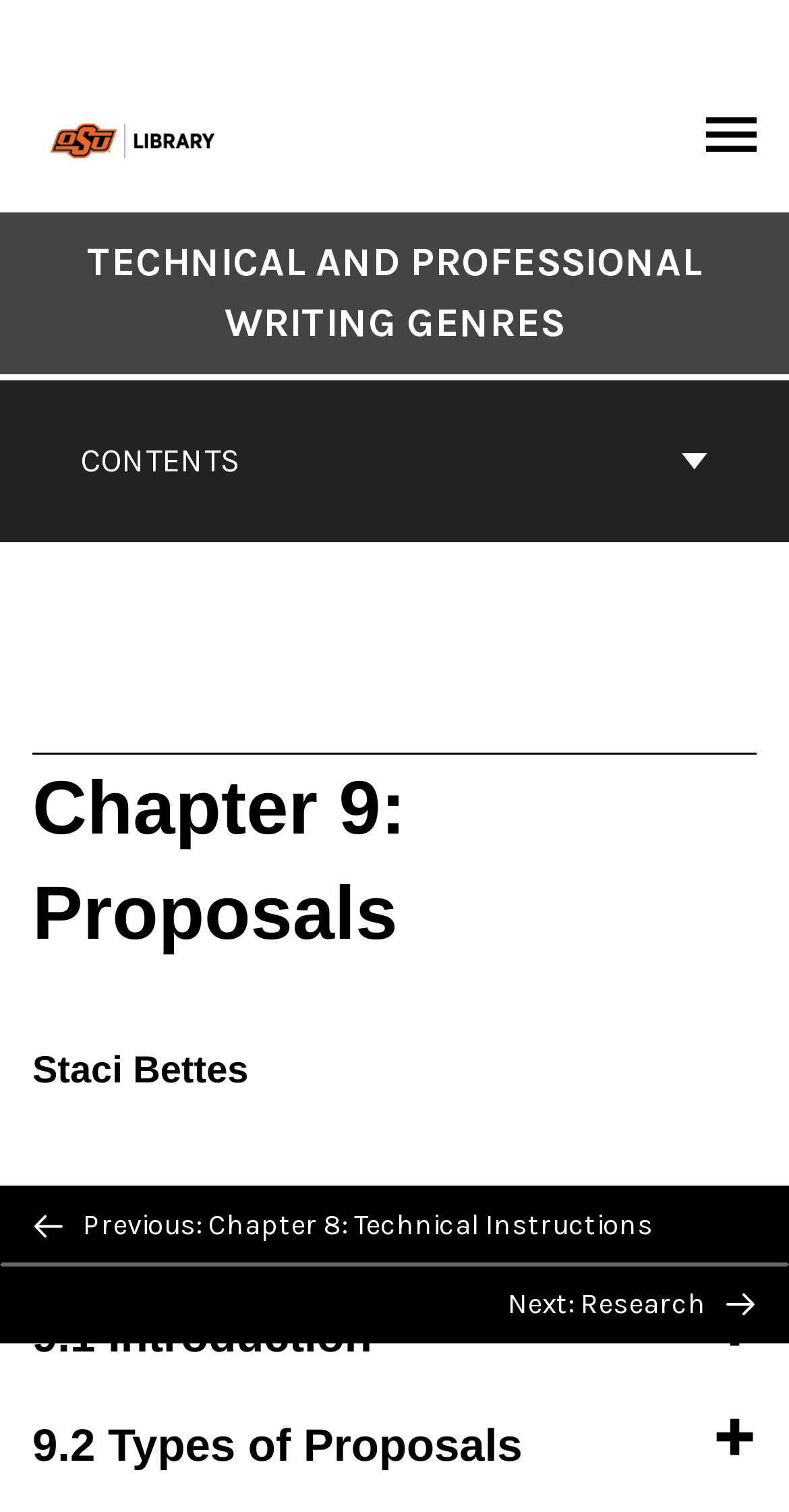Use a single word or phrase to answer the following:
What is the purpose of the 'BACK TO TOP' button?

To scroll back to the top of the page